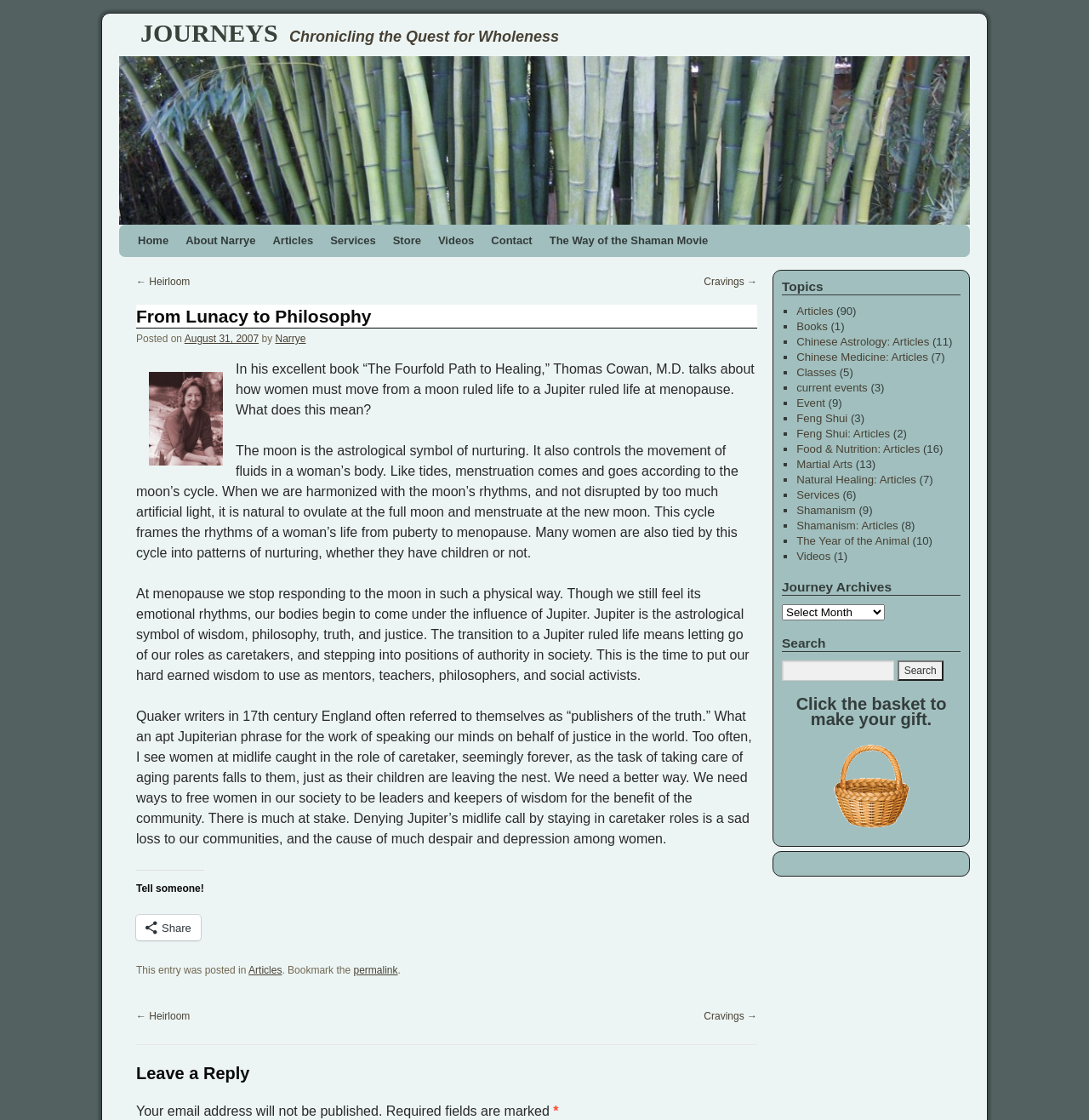Identify the bounding box coordinates of the region I need to click to complete this instruction: "Read the article 'From Lunacy to Philosophy'".

[0.125, 0.272, 0.695, 0.294]